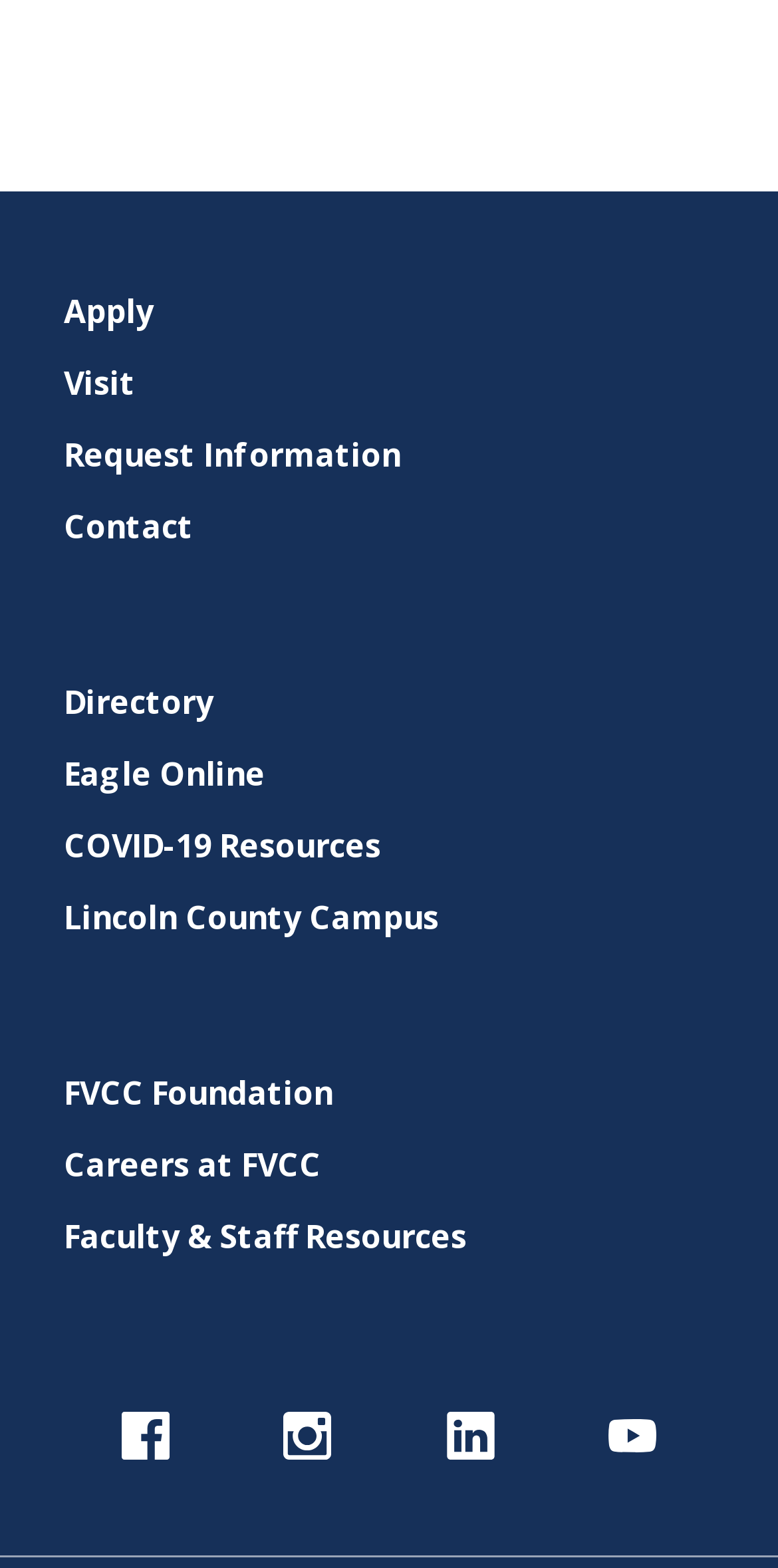Please determine the bounding box coordinates for the element that should be clicked to follow these instructions: "Visit the campus".

[0.082, 0.228, 0.918, 0.259]